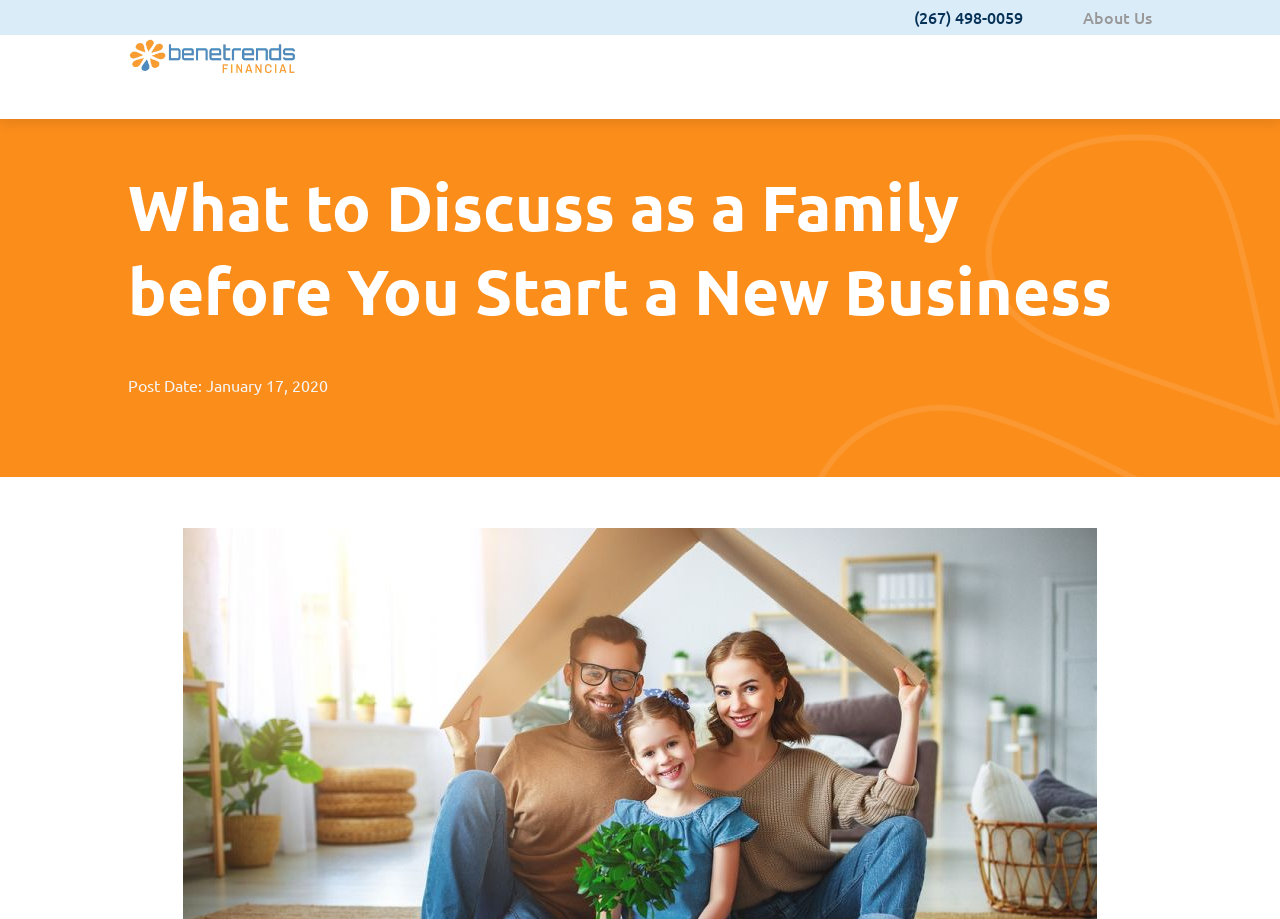Carefully examine the image and provide an in-depth answer to the question: What is the company name associated with the logo?

I found the company name by looking at the image element with the description 'Benetrends Financial' which is located at the top left of the webpage.